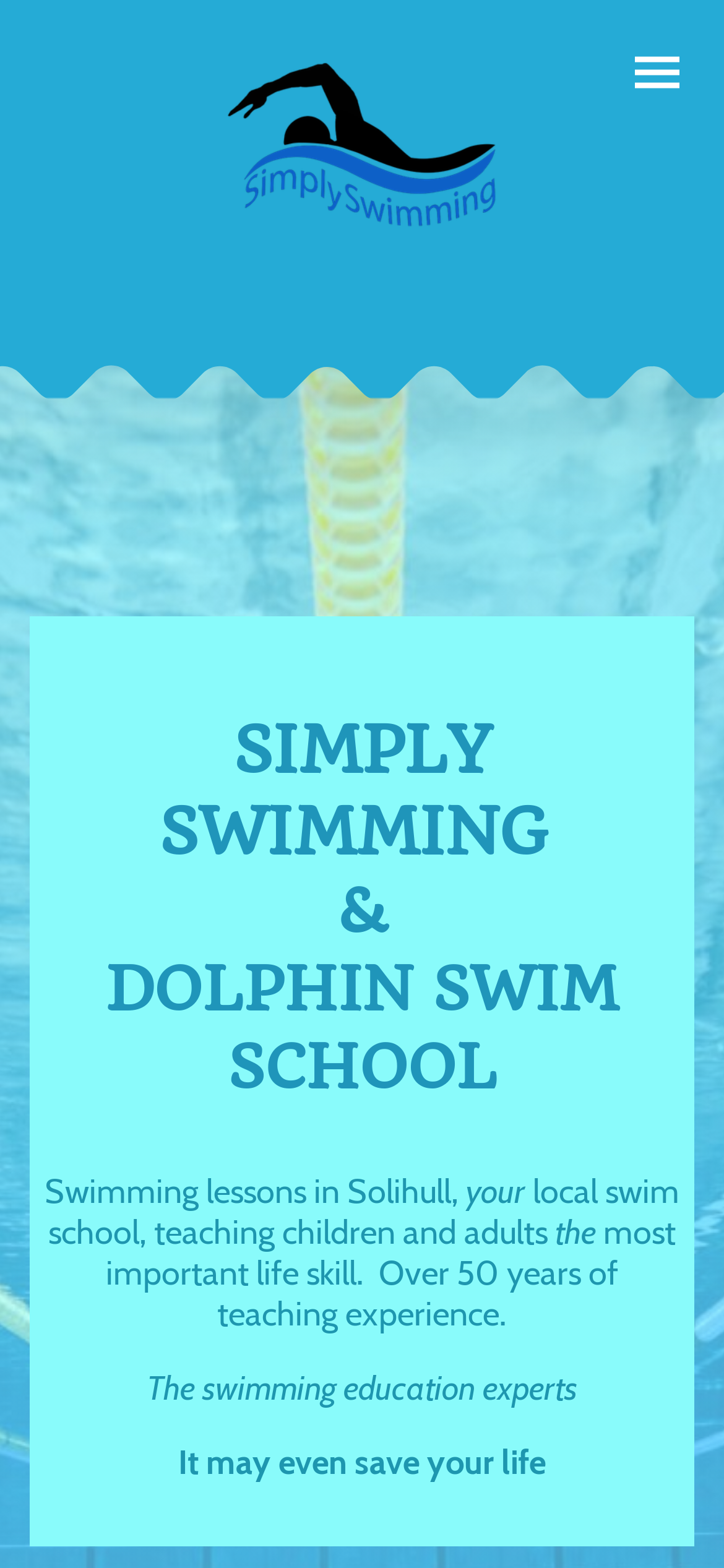What is the focus of the swim school?
Please provide a single word or phrase in response based on the screenshot.

Teaching children and adults